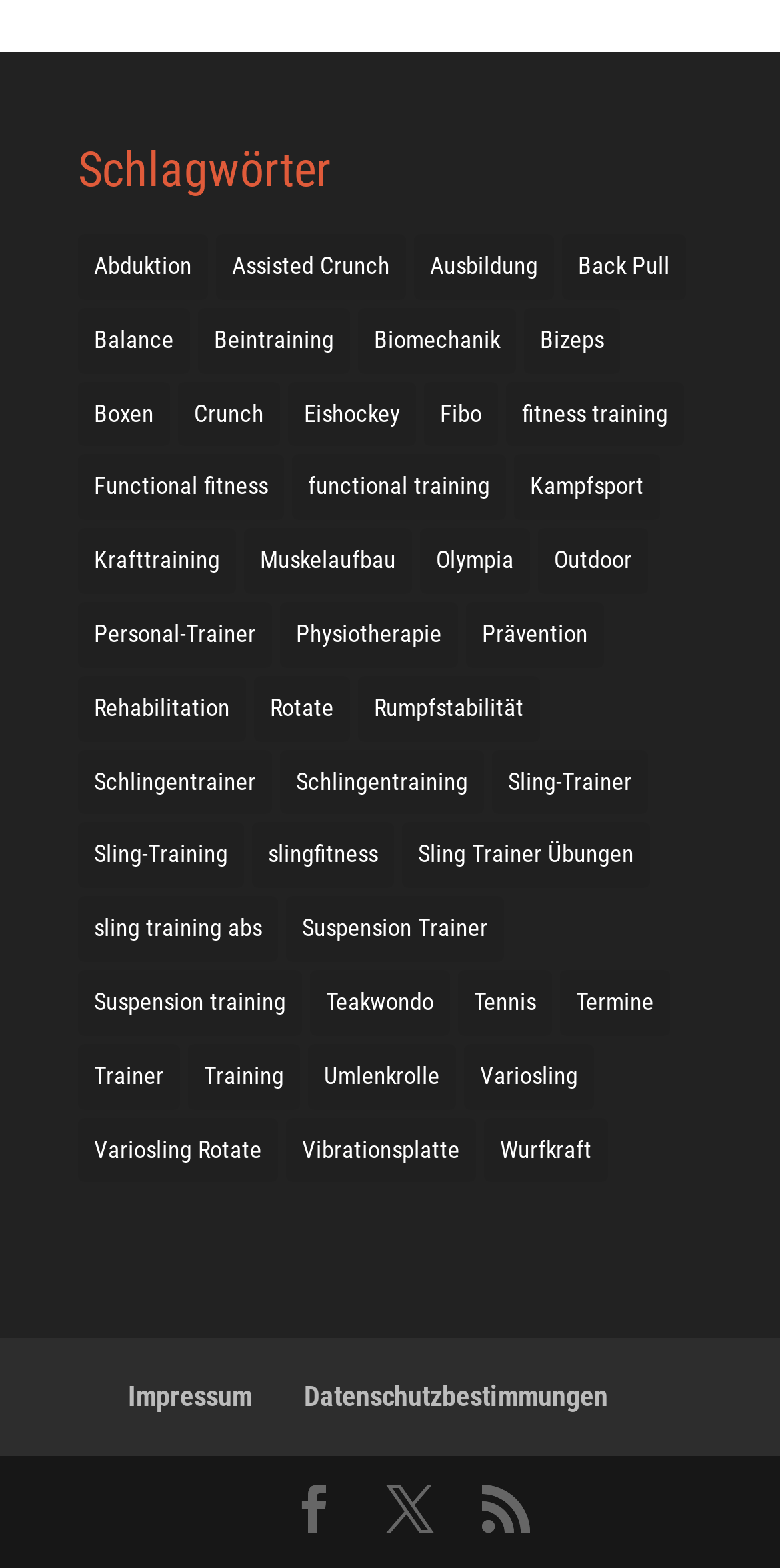Please specify the bounding box coordinates for the clickable region that will help you carry out the instruction: "Explore Schlingentraining".

[0.359, 0.478, 0.621, 0.52]